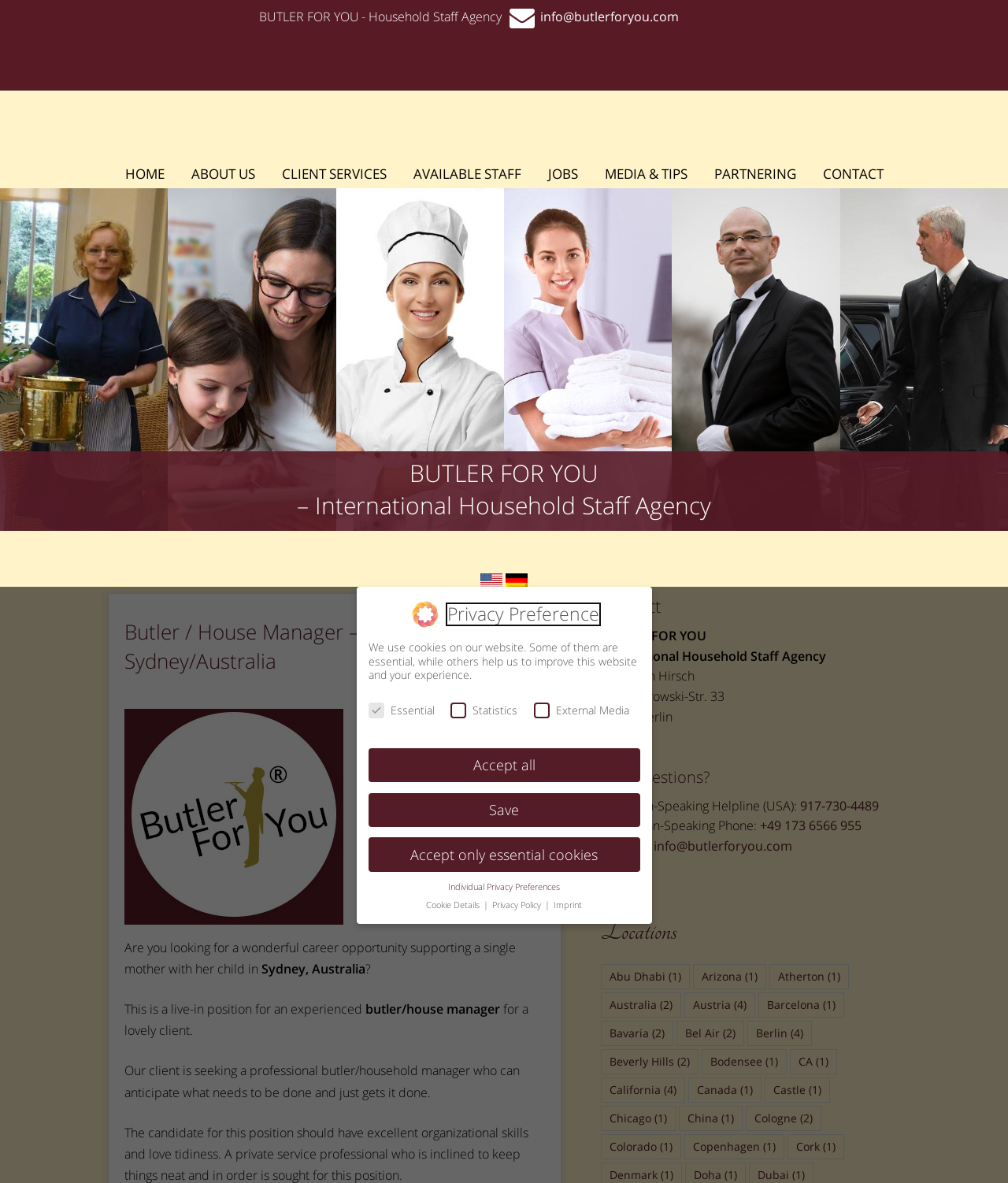What is the job title of the career opportunity?
Answer the question with as much detail as possible.

The job title can be found in the header of the webpage, which is 'Butler / House Manager - Point Piper, Sydney/Australia'. This indicates that the webpage is describing a job opportunity for a Butler or House Manager.